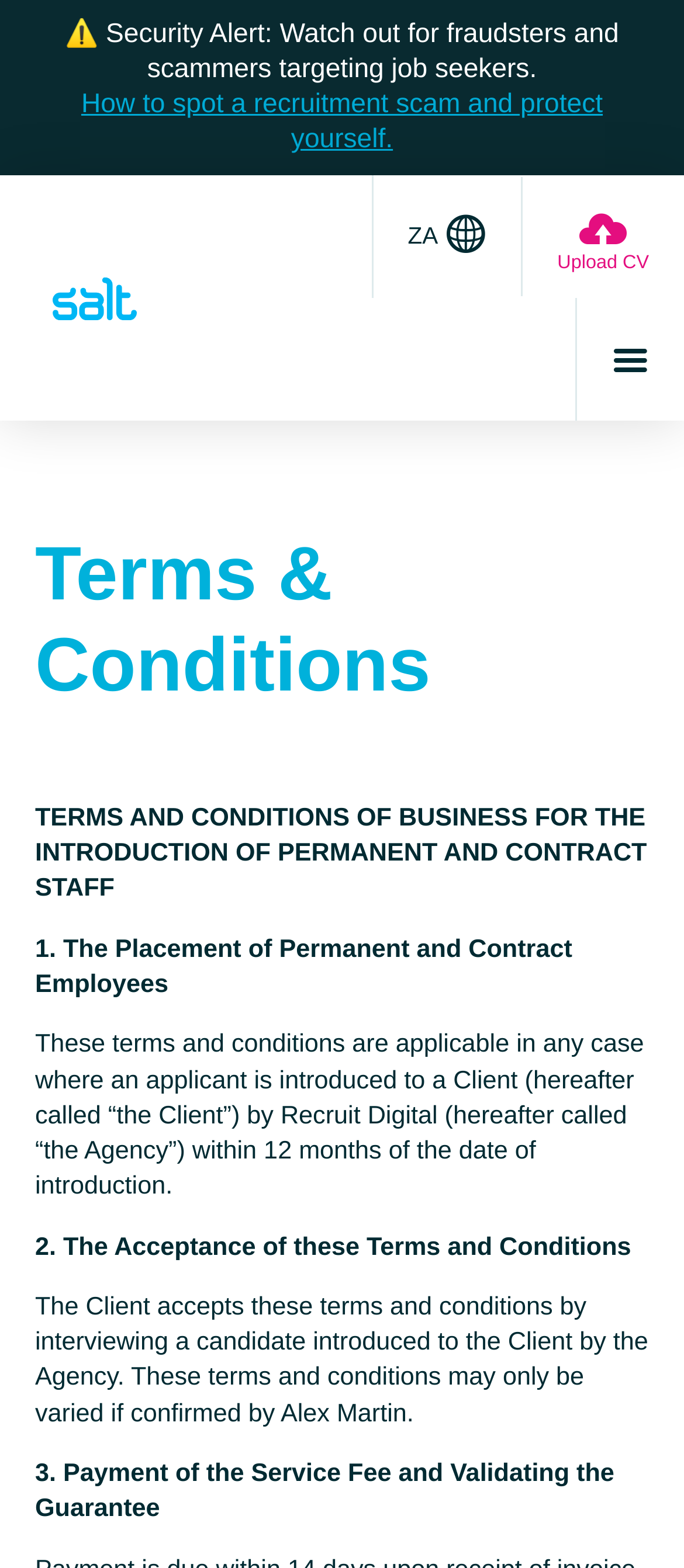What is the purpose of the 'Terms & Conditions' link?
Using the details shown in the screenshot, provide a comprehensive answer to the question.

The 'Terms & Conditions' link is likely to take the user to a page that outlines the terms and conditions of doing business with Salt Digital Recruitment, as indicated by the link text and the image with the same name.